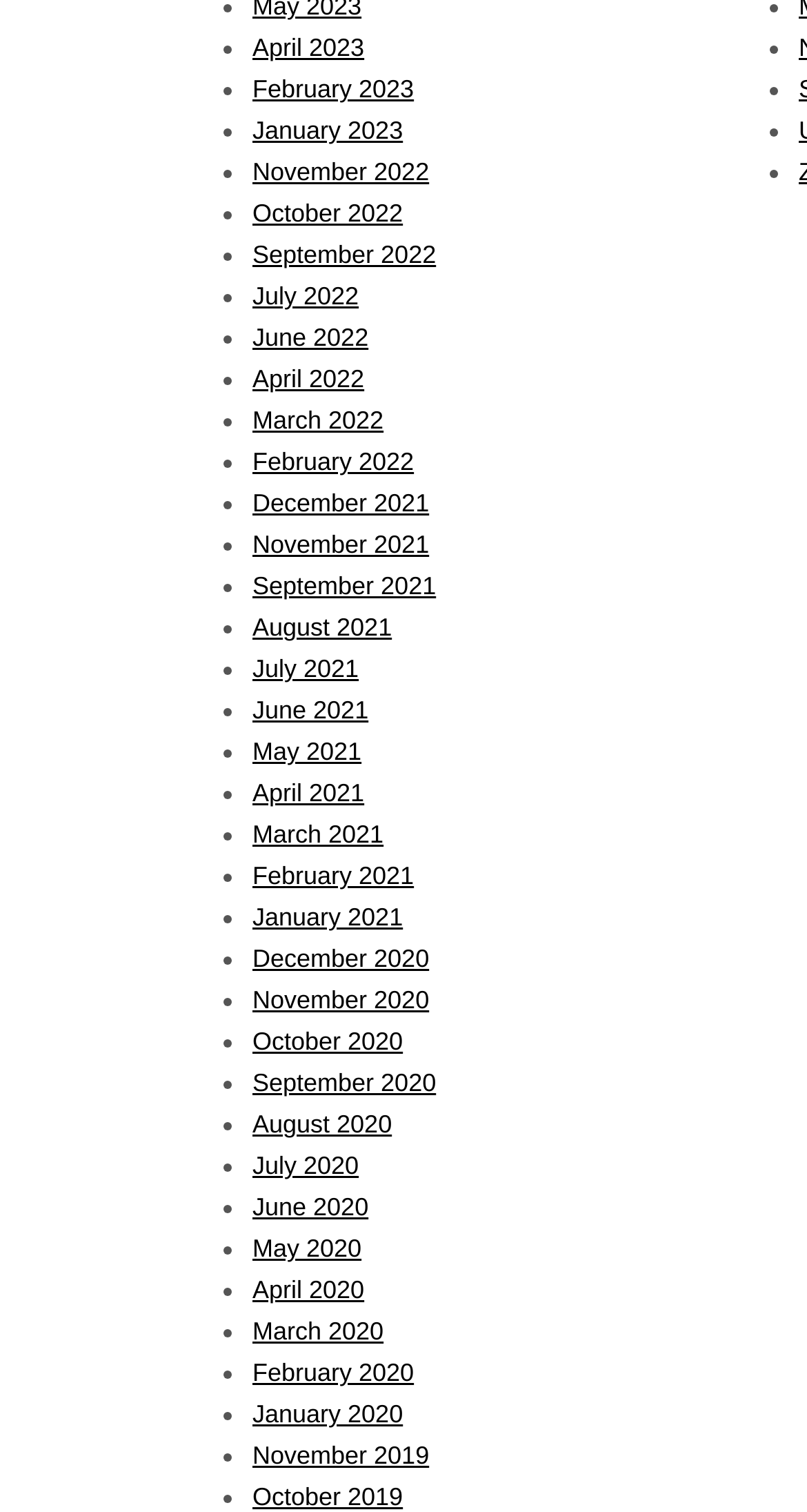Determine the bounding box coordinates for the UI element described. Format the coordinates as (top-left x, top-left y, bottom-right x, bottom-right y) and ensure all values are between 0 and 1. Element description: March 2022

[0.313, 0.269, 0.475, 0.288]